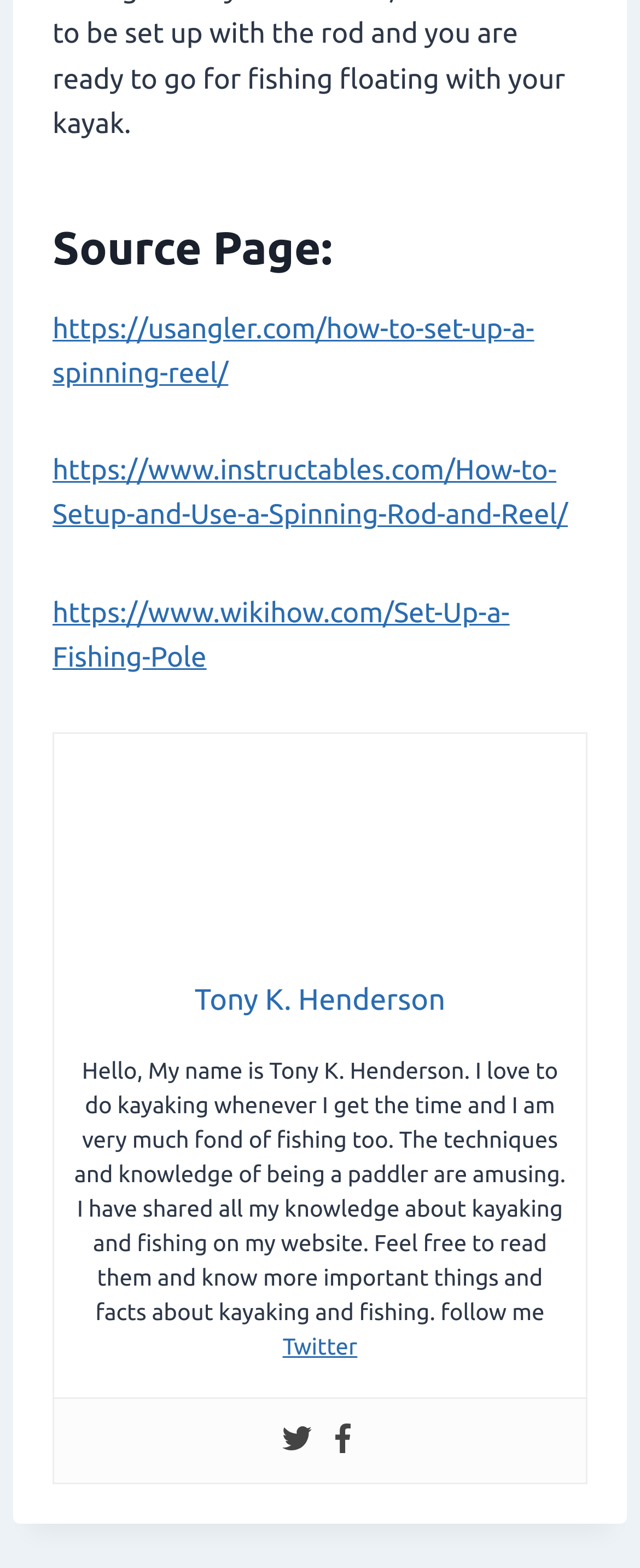What is the topic of the author's website?
Using the image, give a concise answer in the form of a single word or short phrase.

Kayaking and fishing